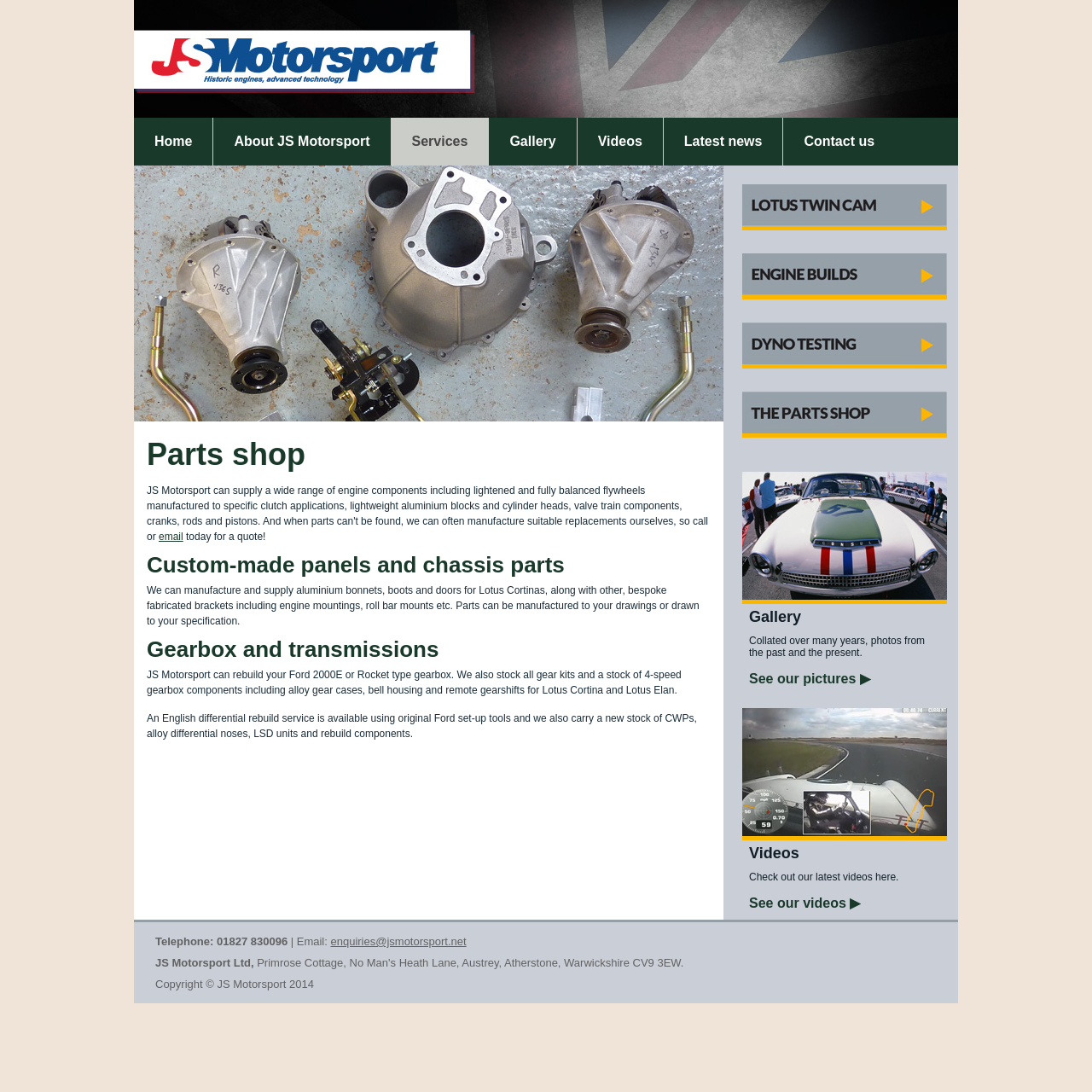Pinpoint the bounding box coordinates of the element that must be clicked to accomplish the following instruction: "Contact us to order parts". The coordinates should be in the format of four float numbers between 0 and 1, i.e., [left, top, right, bottom].

[0.123, 0.152, 0.662, 0.842]